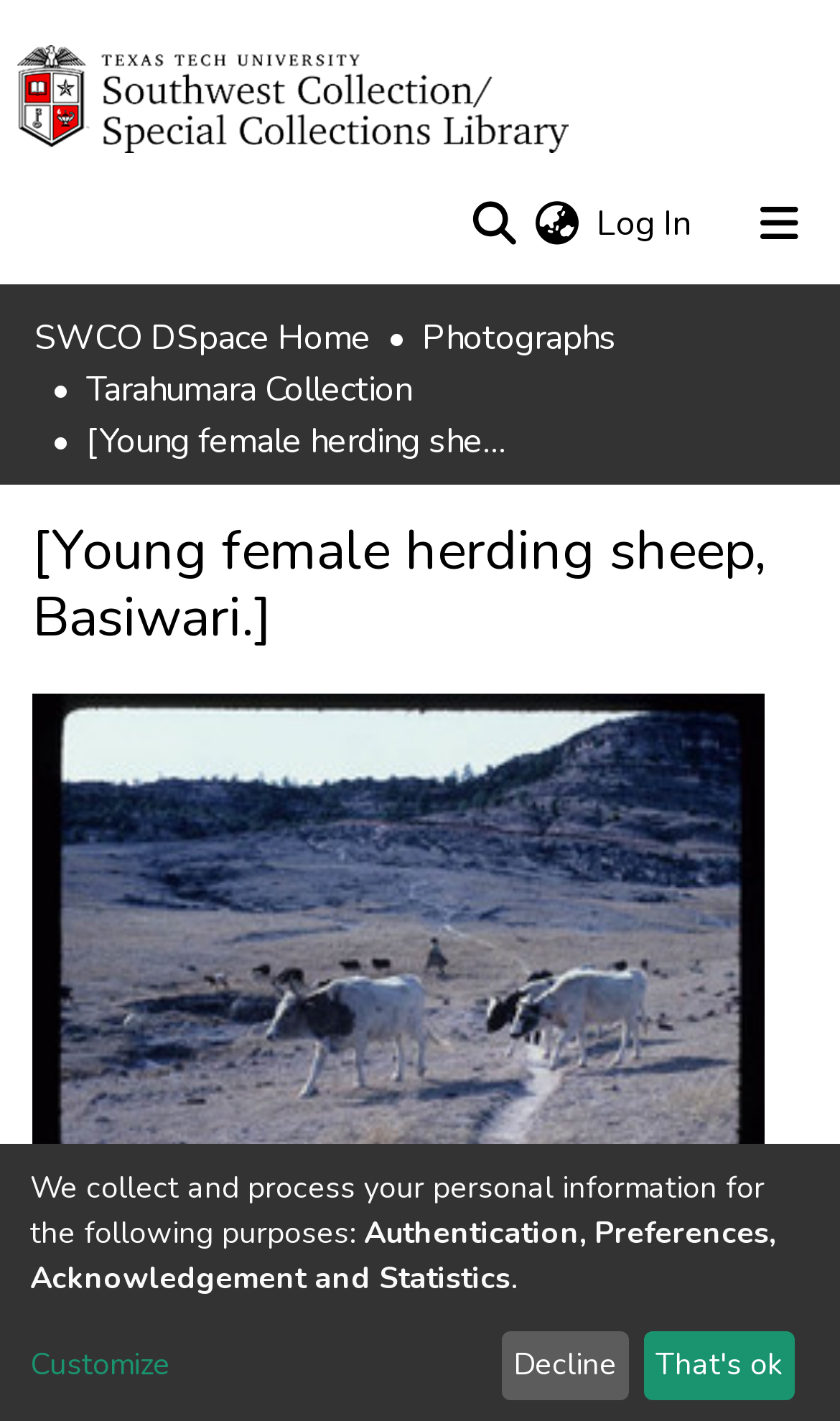Locate the bounding box coordinates of the area to click to fulfill this instruction: "Subscribe to the newsletter". The bounding box should be presented as four float numbers between 0 and 1, in the order [left, top, right, bottom].

None